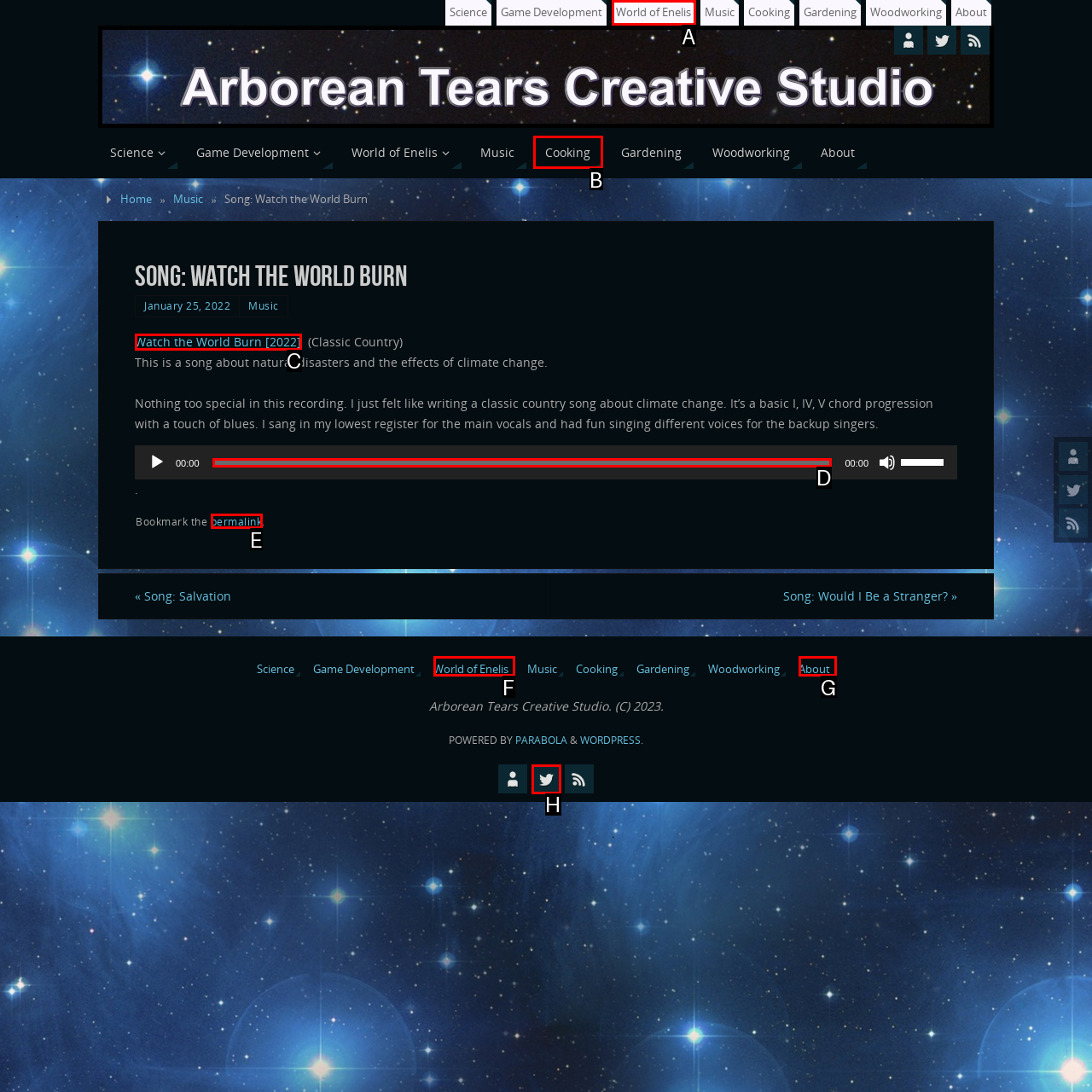Choose the HTML element to click for this instruction: Check the 'permalink' Answer with the letter of the correct choice from the given options.

E